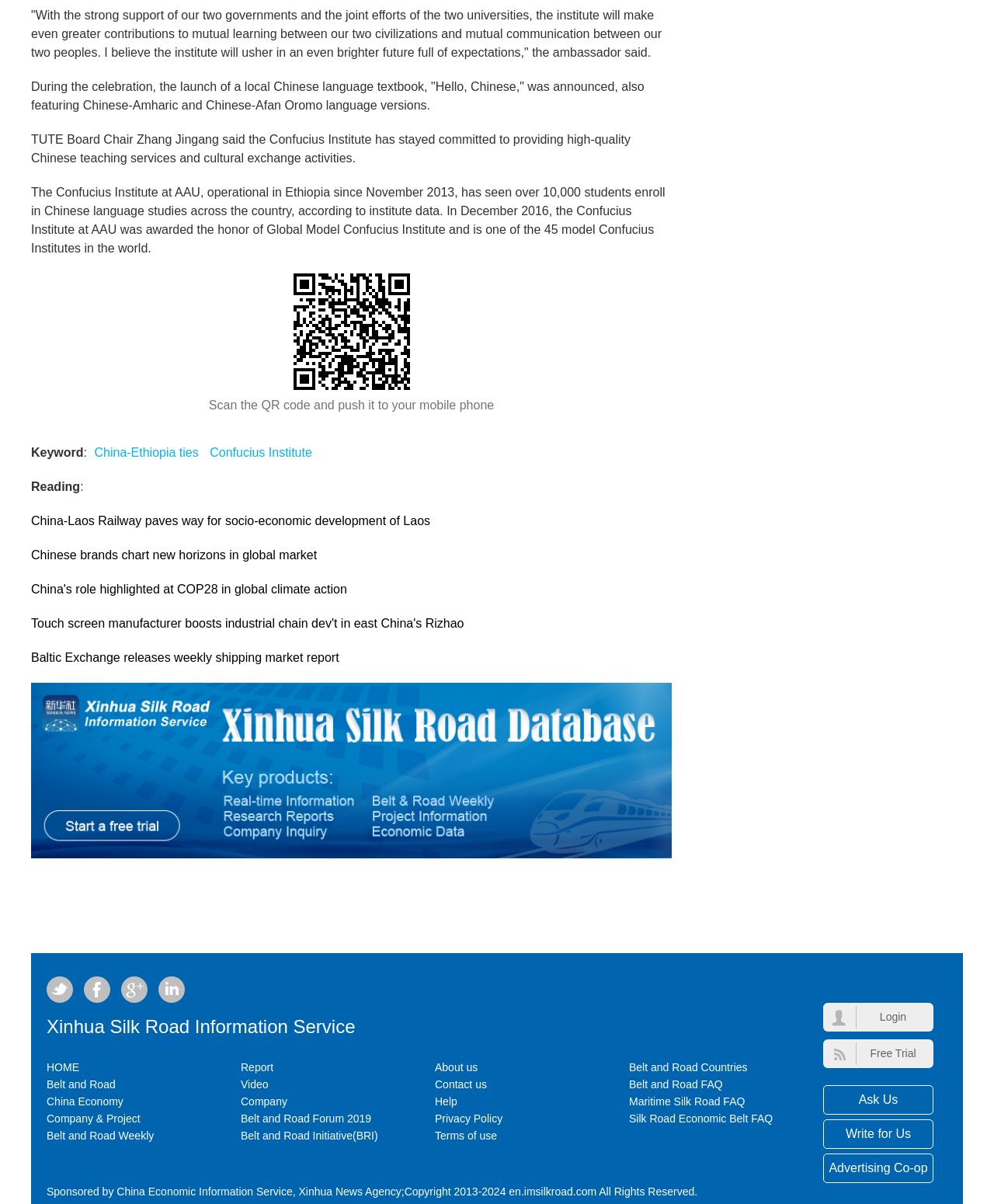Pinpoint the bounding box coordinates of the area that must be clicked to complete this instruction: "Search for China-Ethiopia ties".

[0.091, 0.367, 0.204, 0.385]